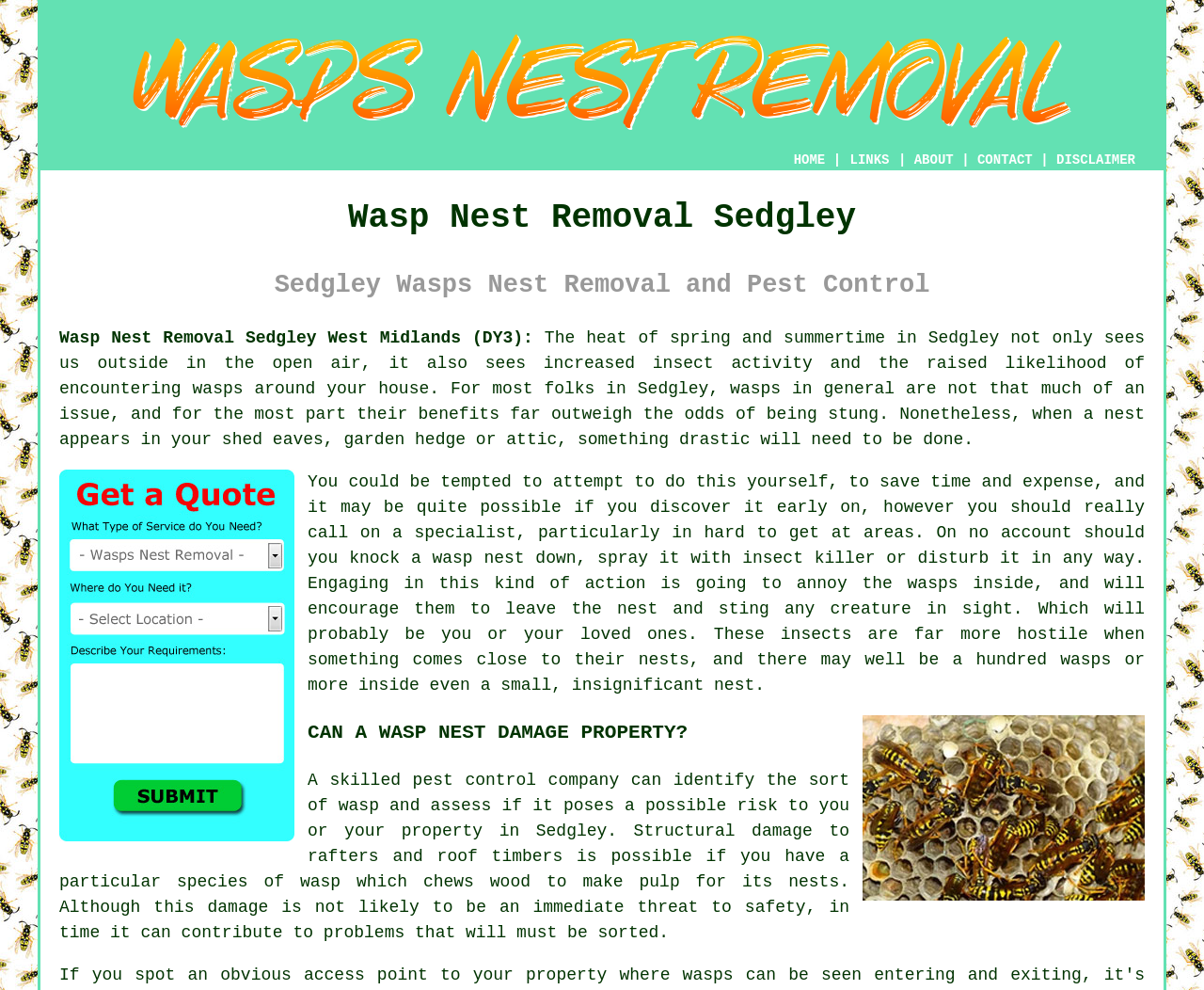What is the recommended action when finding a wasp nest?
Please give a detailed and elaborate answer to the question.

According to the webpage, when finding a wasp nest, it is recommended to call a specialist, particularly in hard-to-reach areas. The webpage advises against attempting to remove the nest oneself, as it may provoke the wasps and lead to stings.